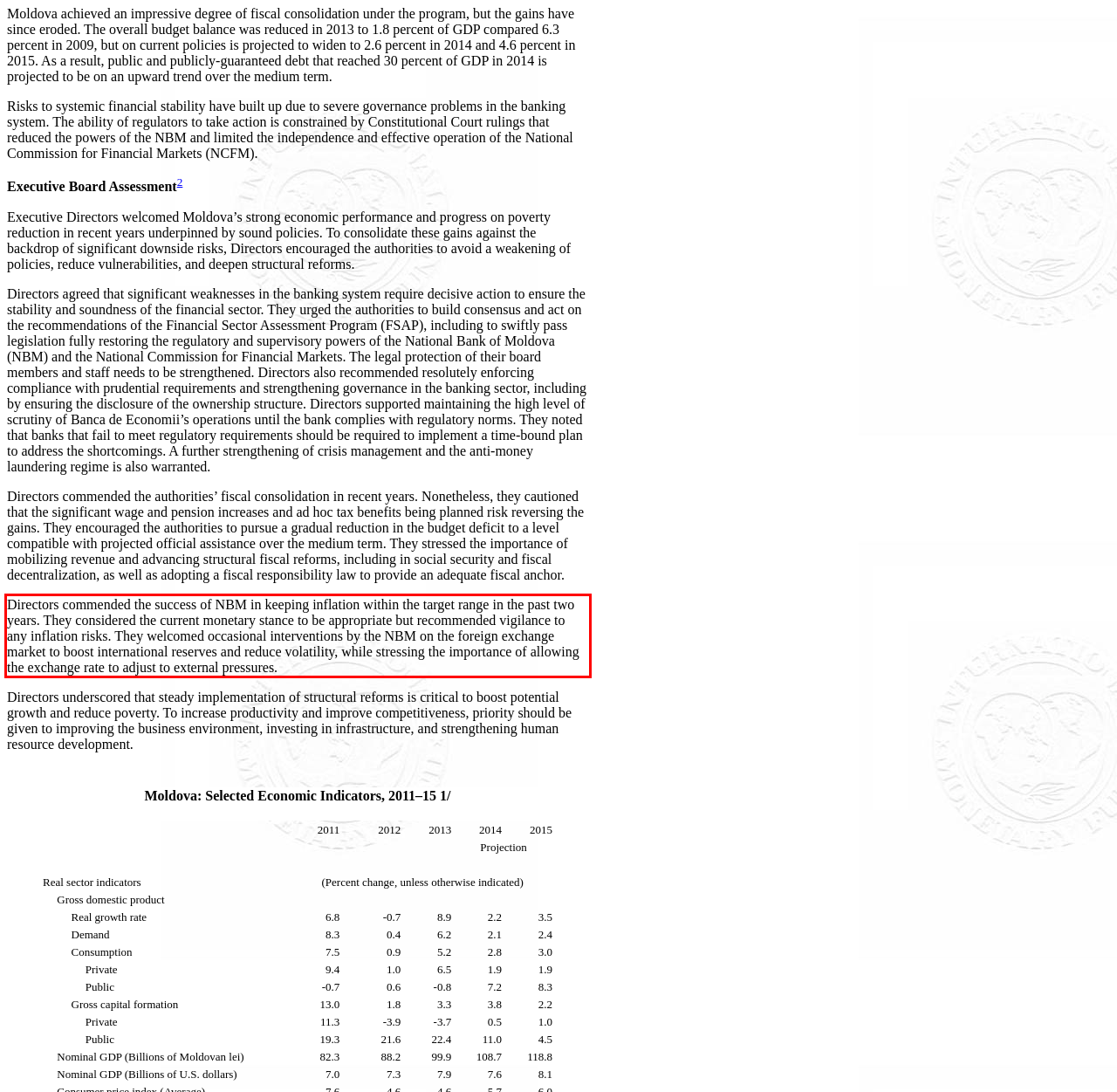Analyze the screenshot of a webpage where a red rectangle is bounding a UI element. Extract and generate the text content within this red bounding box.

Directors commended the success of NBM in keeping inflation within the target range in the past two years. They considered the current monetary stance to be appropriate but recommended vigilance to any inflation risks. They welcomed occasional interventions by the NBM on the foreign exchange market to boost international reserves and reduce volatility, while stressing the importance of allowing the exchange rate to adjust to external pressures.